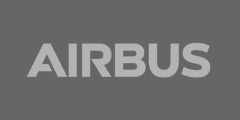Please answer the following question using a single word or phrase: 
What is the purpose of showcasing the Airbus logo?

To highlight partnerships